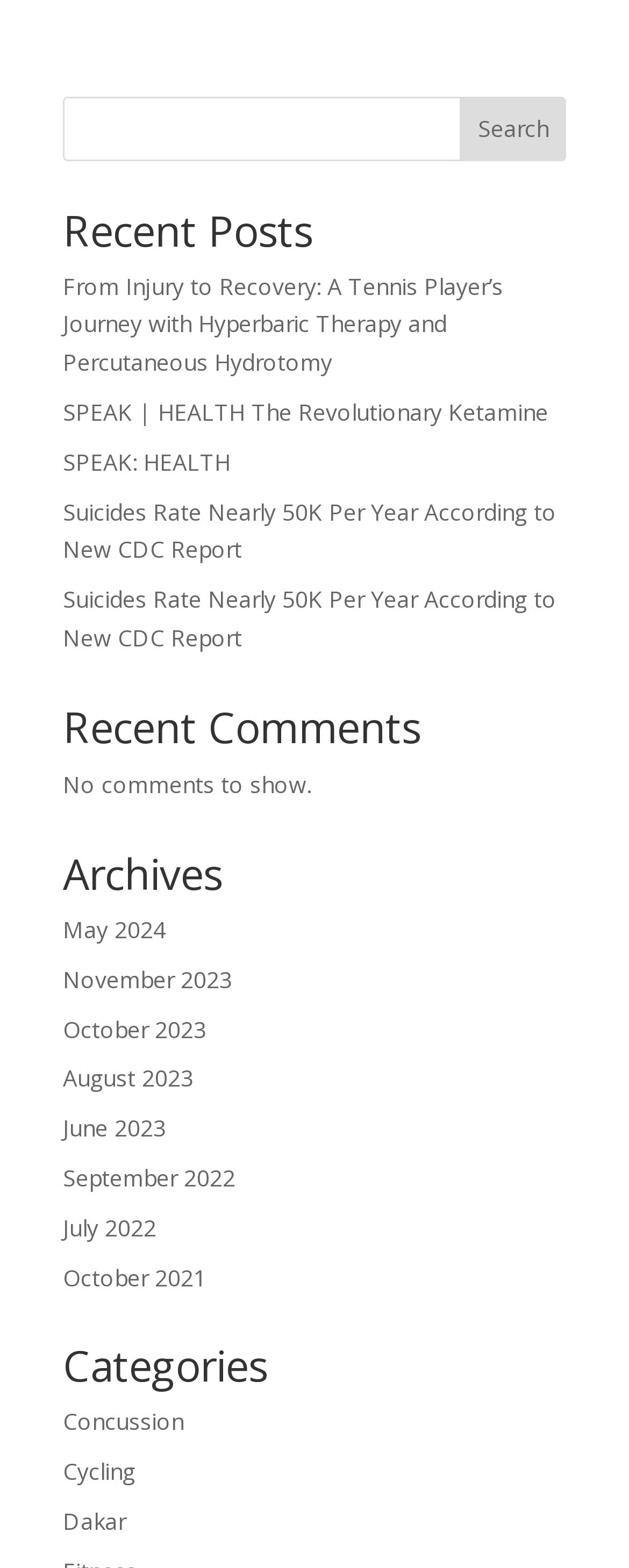Please specify the bounding box coordinates of the clickable region necessary for completing the following instruction: "check recent comments". The coordinates must consist of four float numbers between 0 and 1, i.e., [left, top, right, bottom].

[0.1, 0.49, 0.495, 0.51]